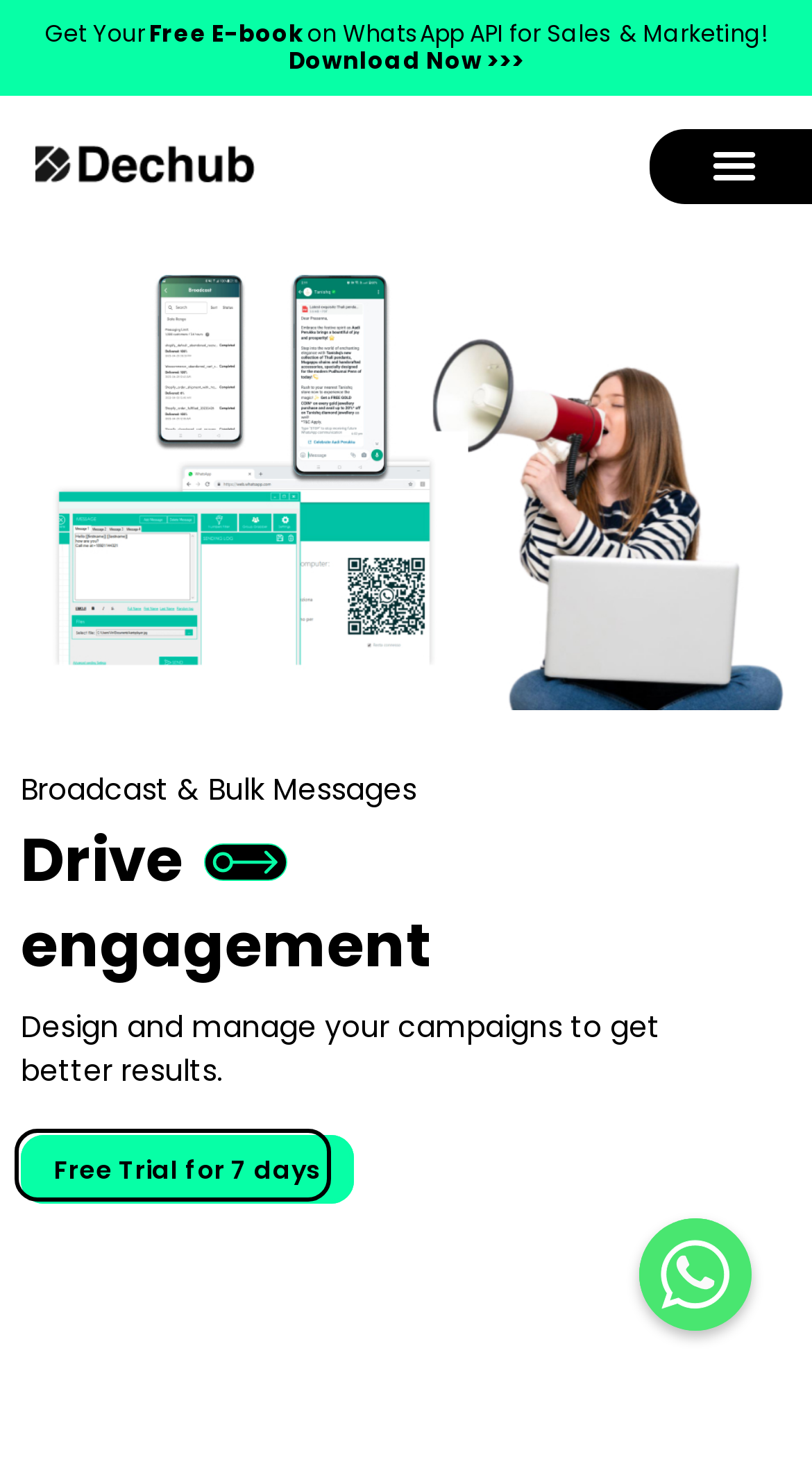What is the text on the top-left heading?
Please provide a single word or phrase as the answer based on the screenshot.

Get Your Free E-book